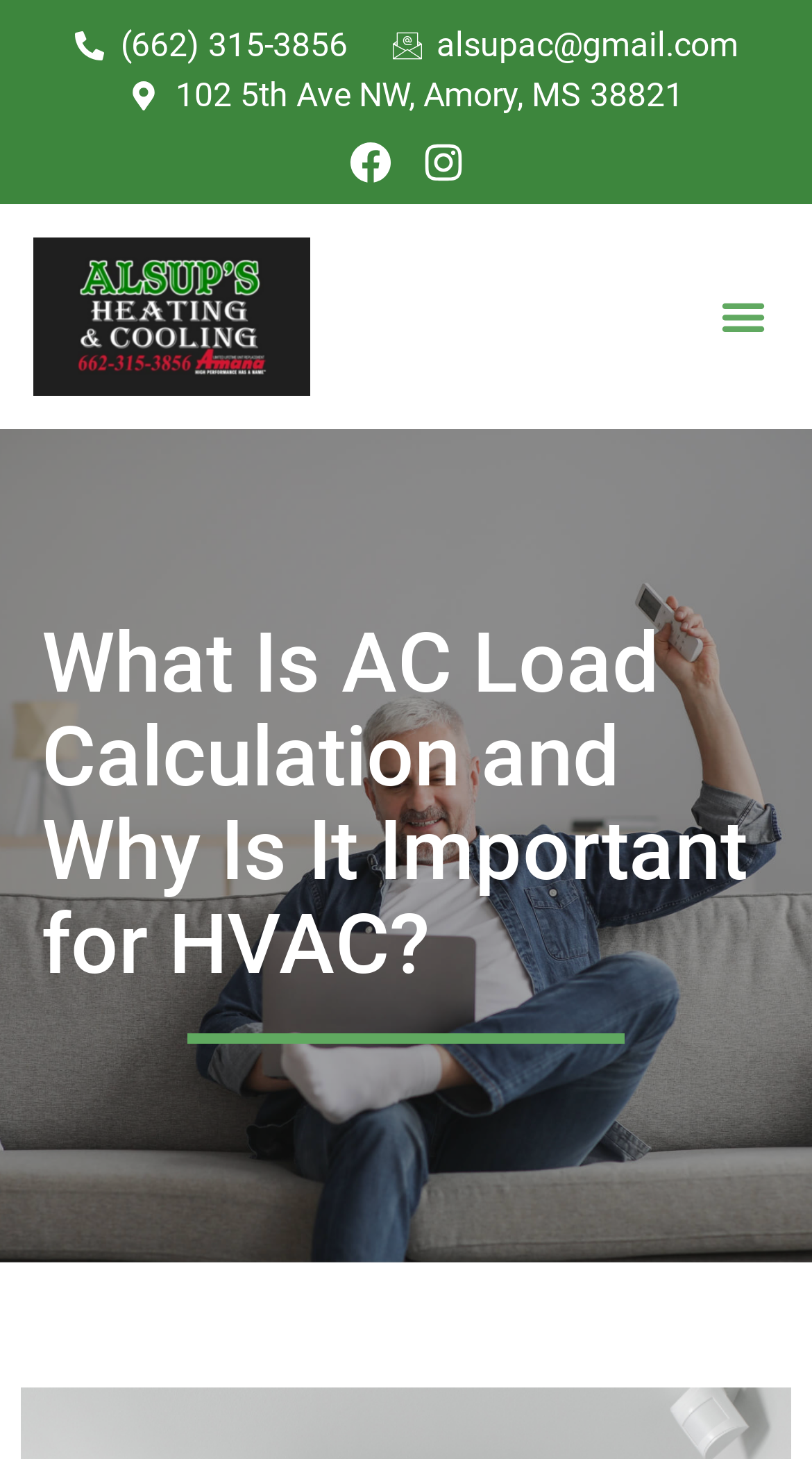Answer the following query concisely with a single word or phrase:
What is the phone number on the webpage?

(662) 315-3856